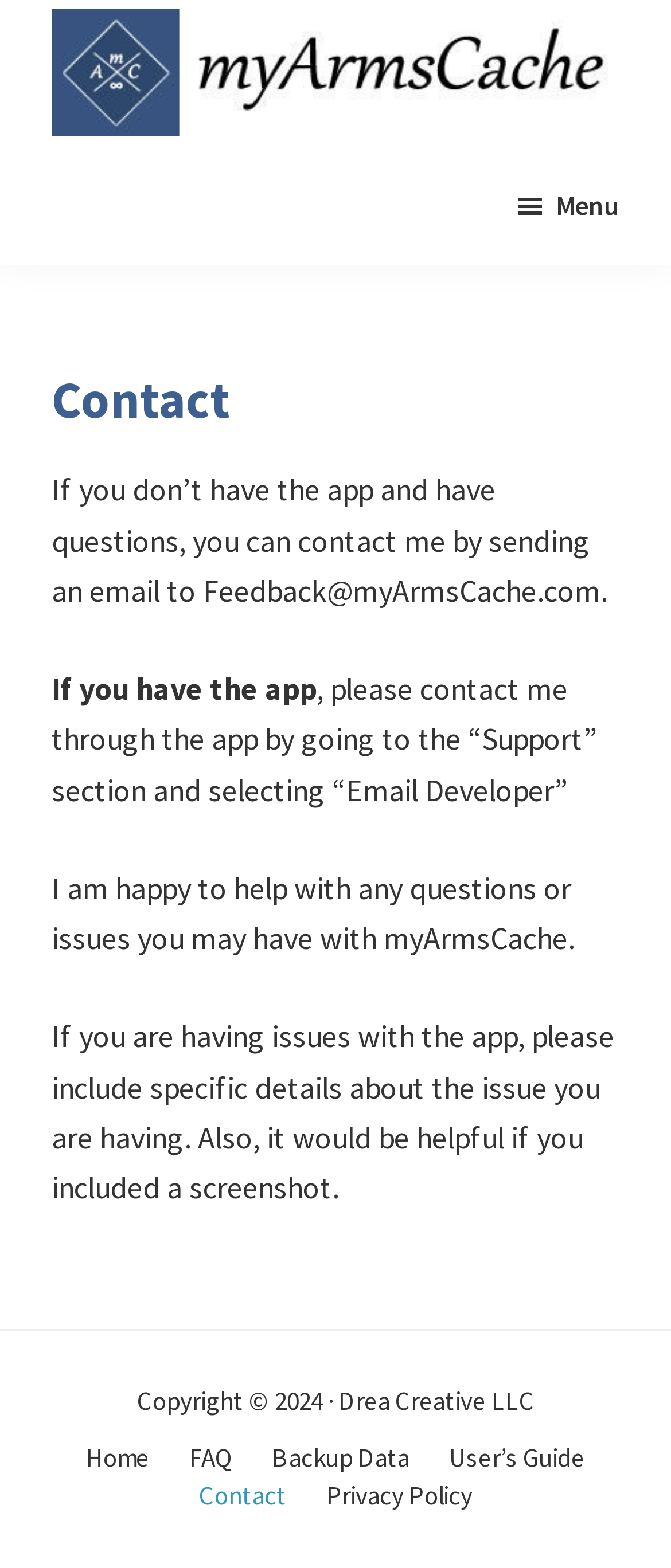Please identify the bounding box coordinates of the element on the webpage that should be clicked to follow this instruction: "View the 'FAQ' page". The bounding box coordinates should be given as four float numbers between 0 and 1, formatted as [left, top, right, bottom].

[0.282, 0.917, 0.346, 0.942]